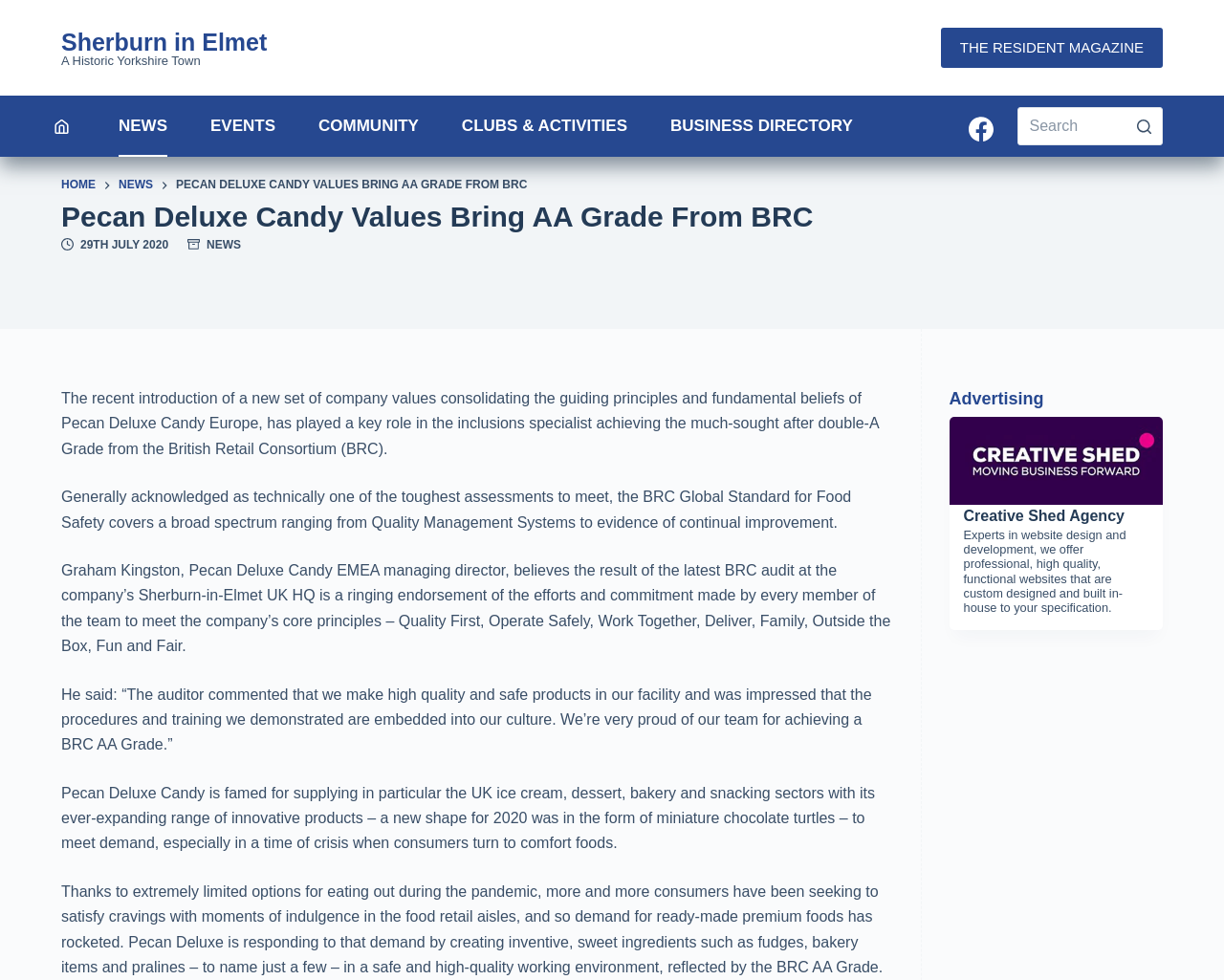Please specify the bounding box coordinates of the clickable section necessary to execute the following command: "Read more about 'Creative Shed Agency'".

[0.775, 0.425, 0.95, 0.643]